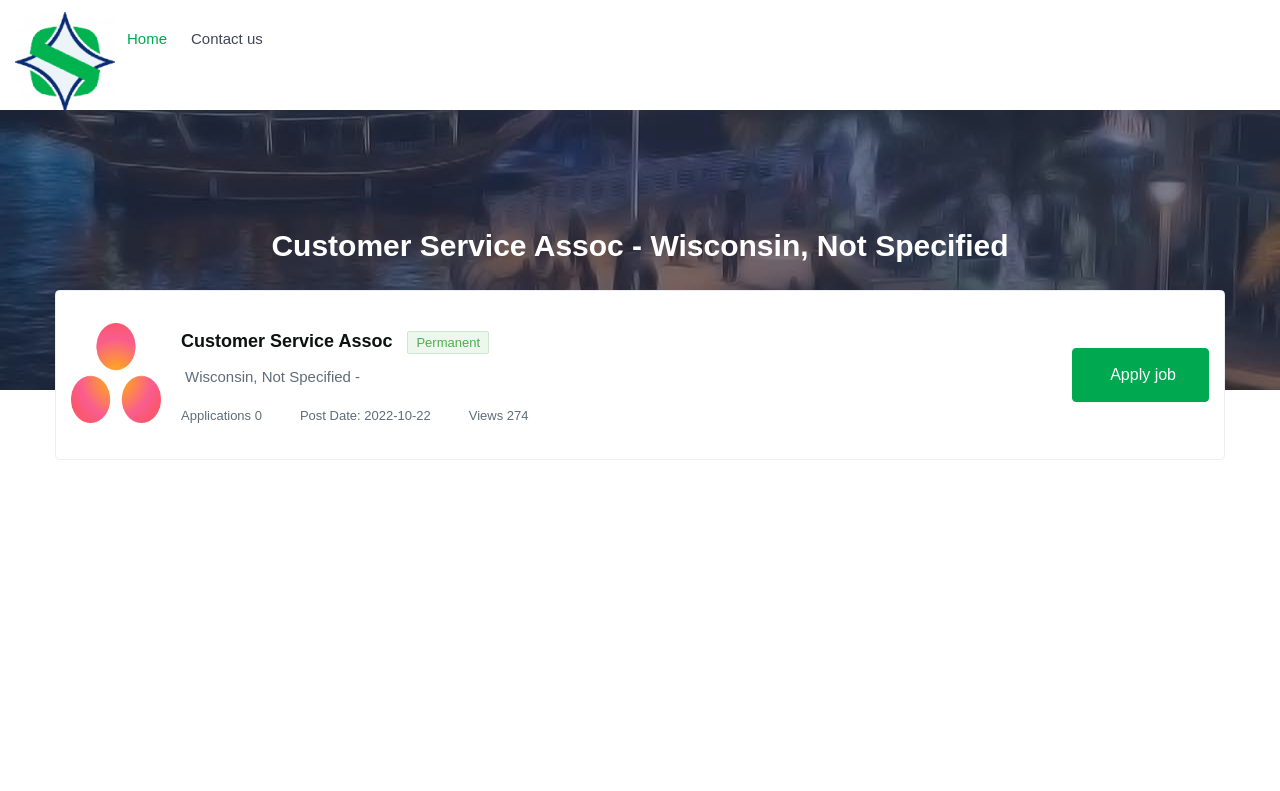Please identify the bounding box coordinates of the area that needs to be clicked to follow this instruction: "Apply for the job".

[0.838, 0.44, 0.945, 0.508]